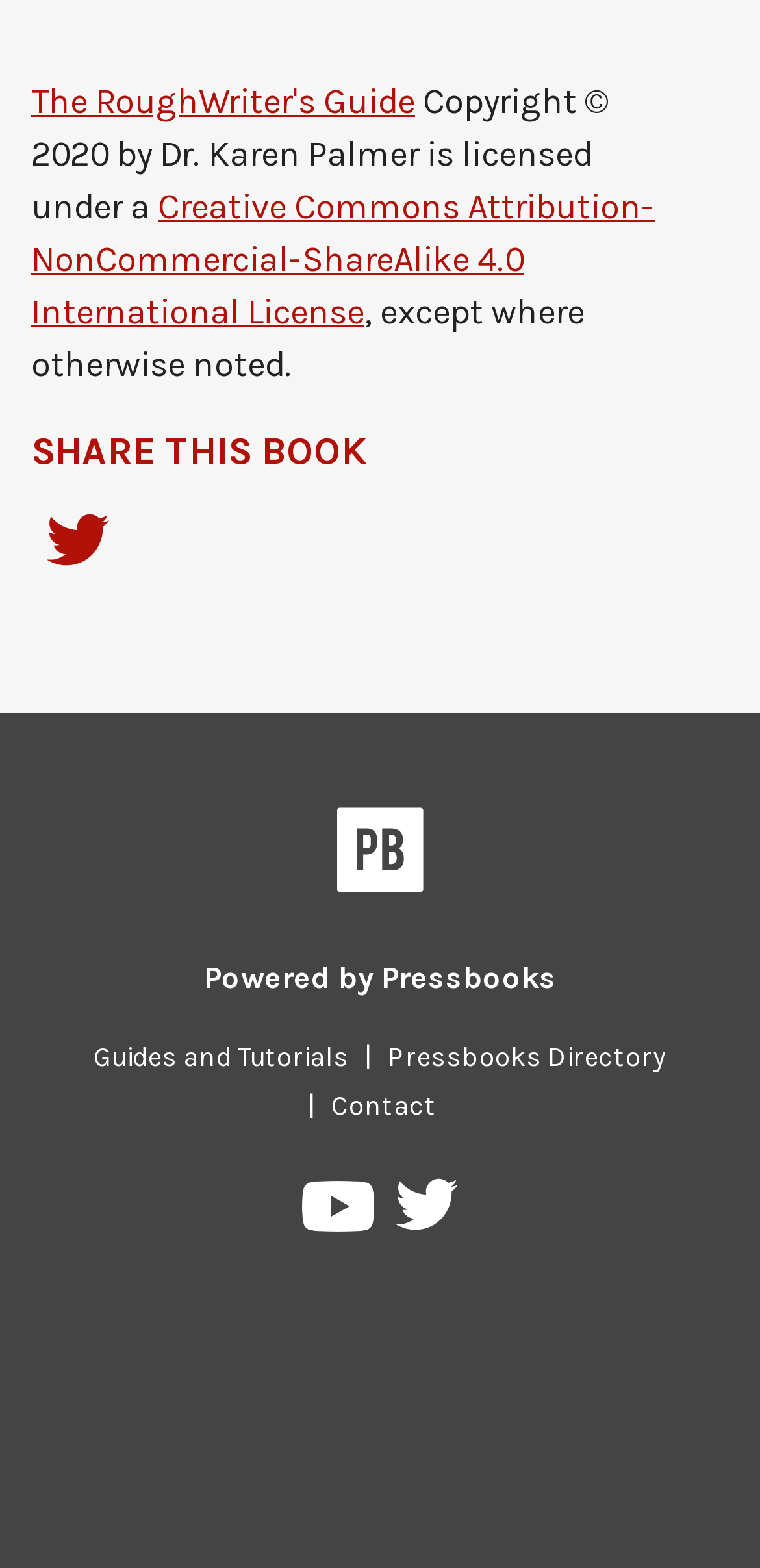By analyzing the image, answer the following question with a detailed response: What is the name of the guide or tutorial section?

The guide or tutorial section is linked at the bottom of the page, which is labeled as 'Guides and Tutorials'.